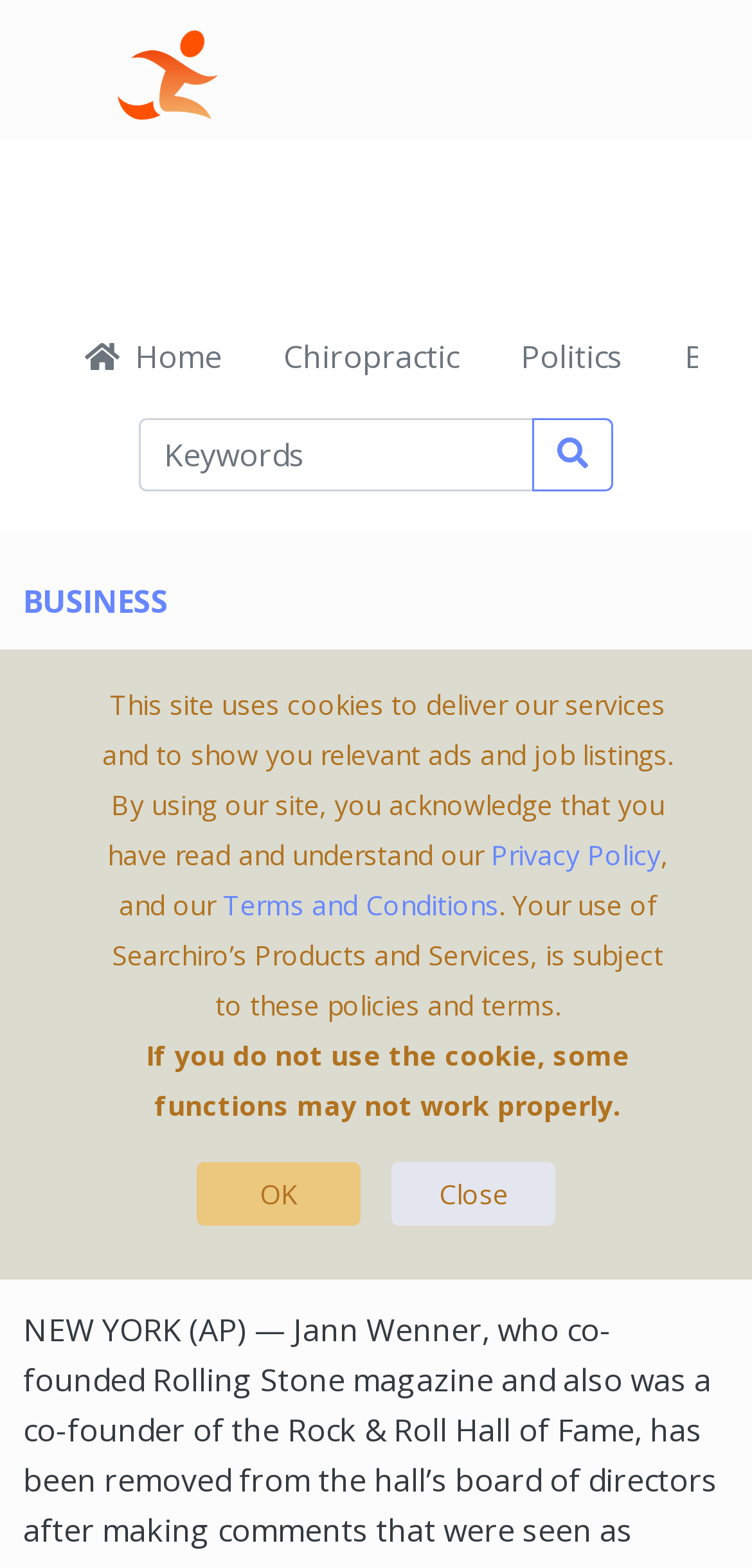What is the date of the news article? Based on the screenshot, please respond with a single word or phrase.

September 17, 2023